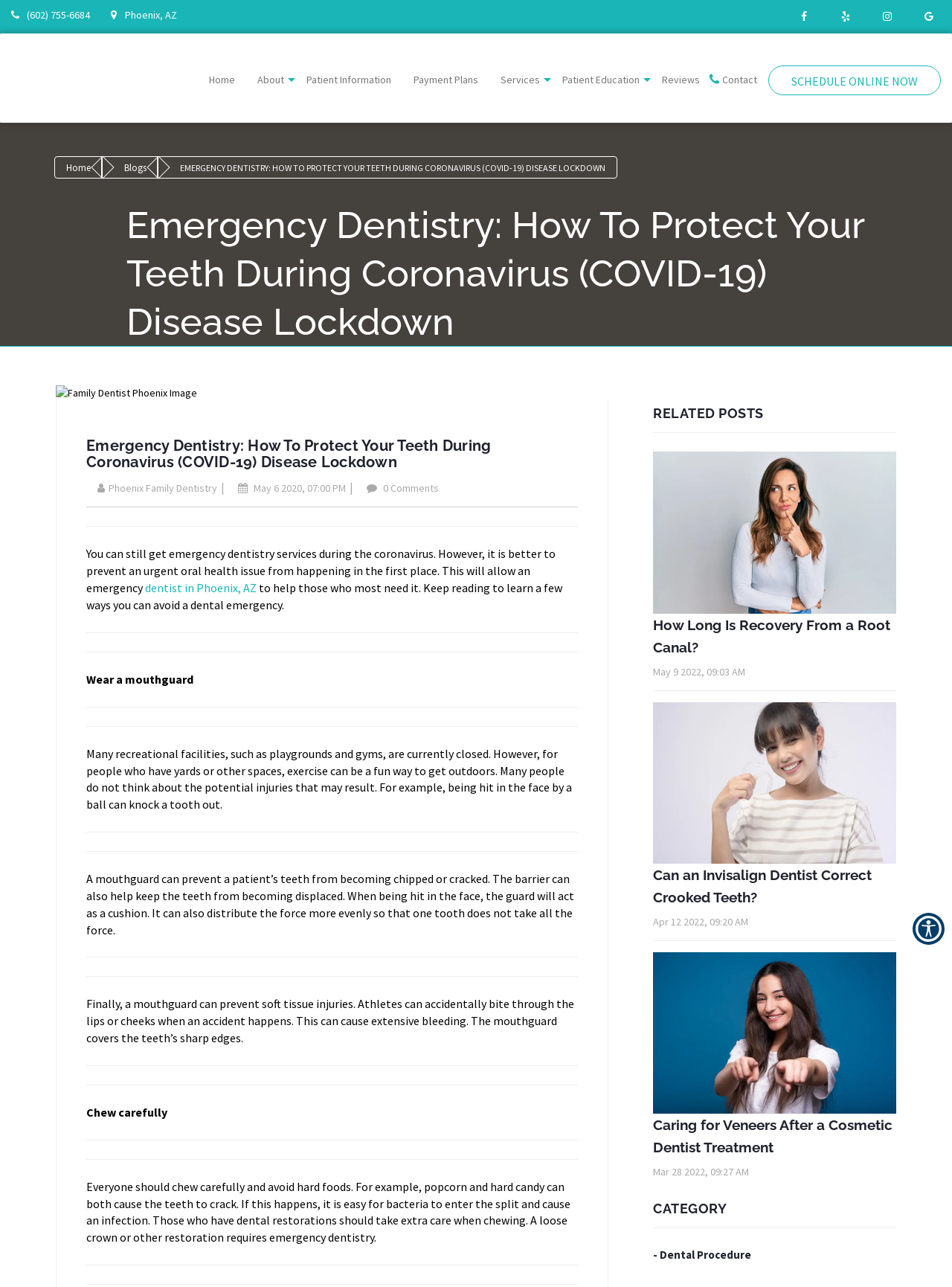Please determine the bounding box coordinates of the element's region to click for the following instruction: "Click the 'Patient Information' link".

[0.322, 0.057, 0.411, 0.067]